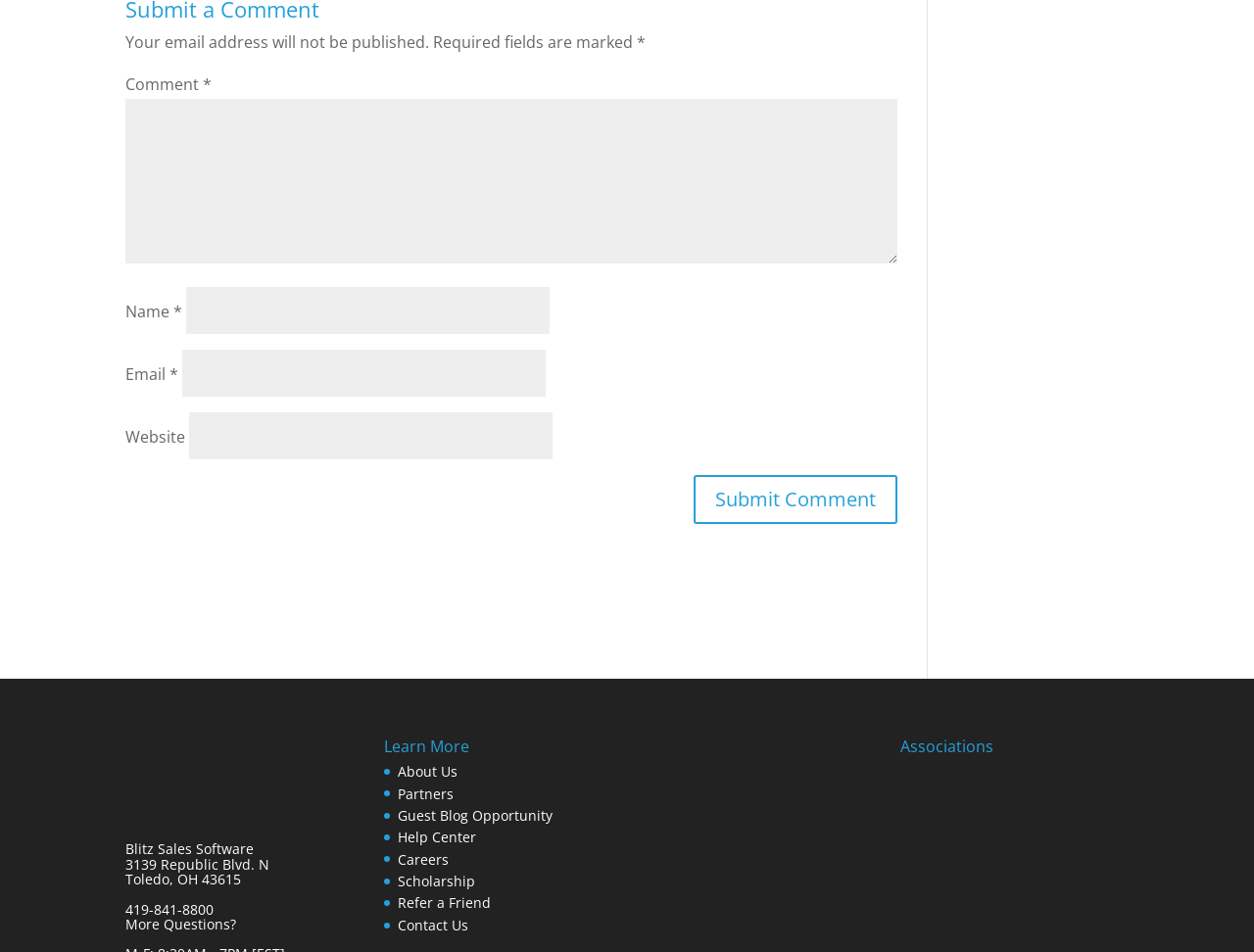What is the label of the first text box?
Look at the screenshot and respond with one word or a short phrase.

Comment